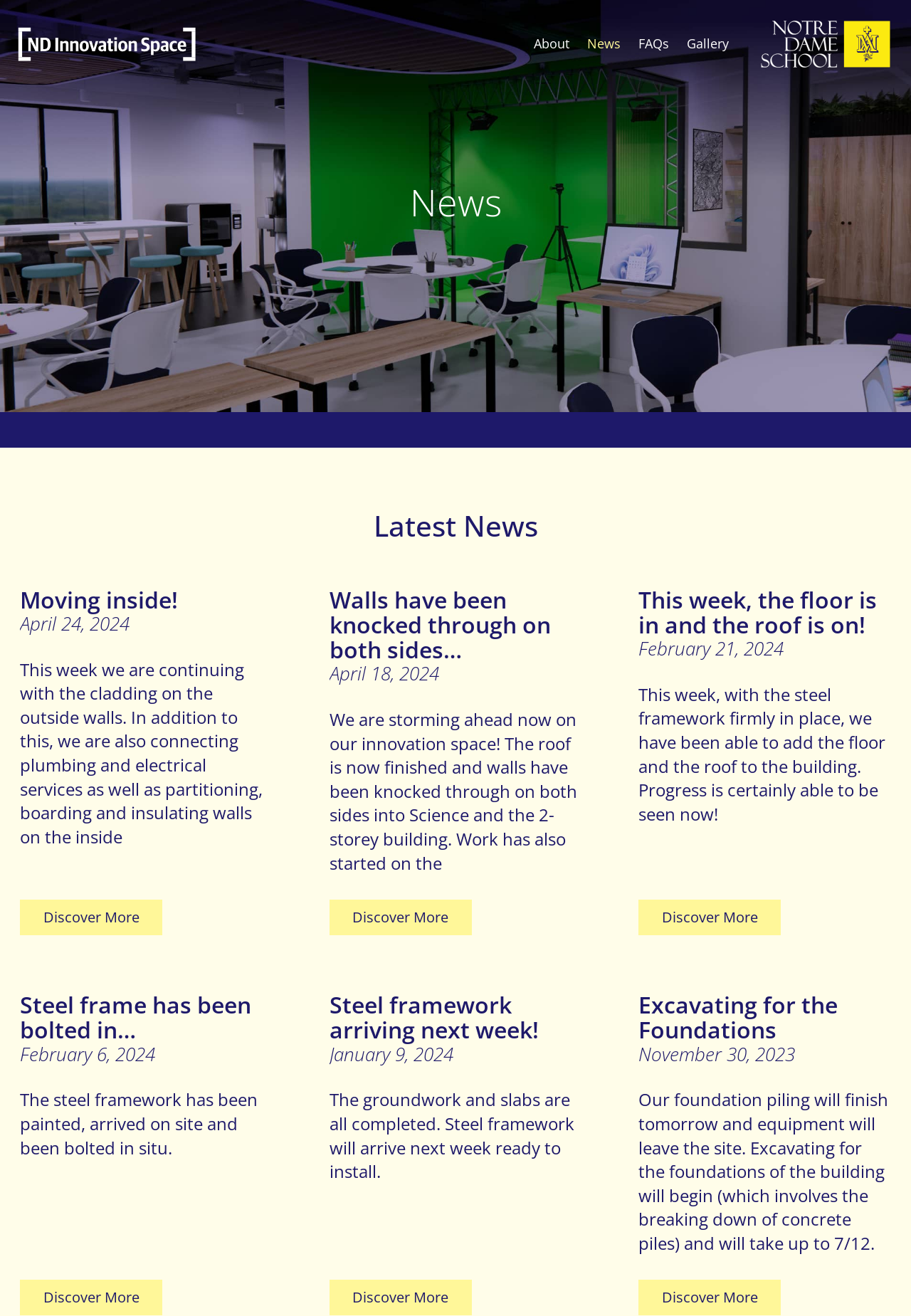What is the name of the innovation space?
Examine the image closely and answer the question with as much detail as possible.

The name of the innovation space can be found in the root element 'News | Notre Dame Innovation Space' which is focused. This suggests that the webpage is about the news related to the Notre Dame Innovation Space.